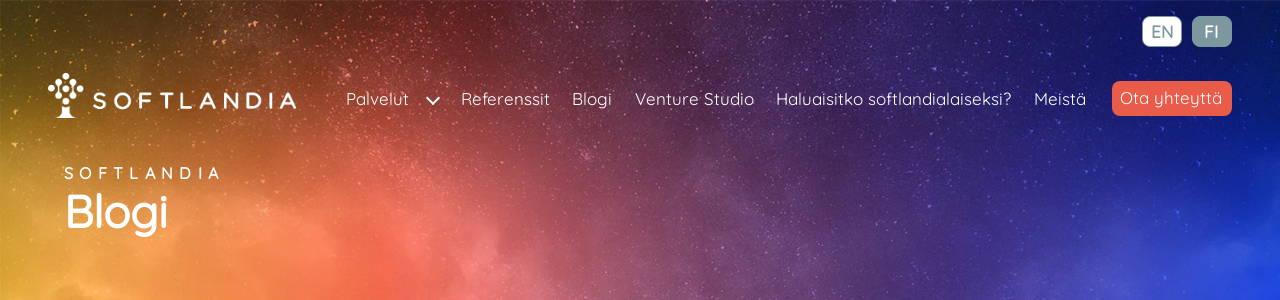Give a detailed account of the elements present in the image.

The image showcases a vibrant and dynamic header for the Softlandia website, prominently featuring the company's name and the word "Blogi." The background blends shades of deep purple, orange, and soft pink, creating a captivating cosmic-themed atmosphere. The design reflects a modern and professional aesthetic, suitable for a tech-oriented company. Key navigation links like "Palvelut" (Services), "Referenssit" (References), and others are displayed clearly, alongside language options for viewing the site in English or Finnish, enhancing user accessibility. Overall, this header sets a welcoming tone for visitors exploring Softlandia’s blog section.